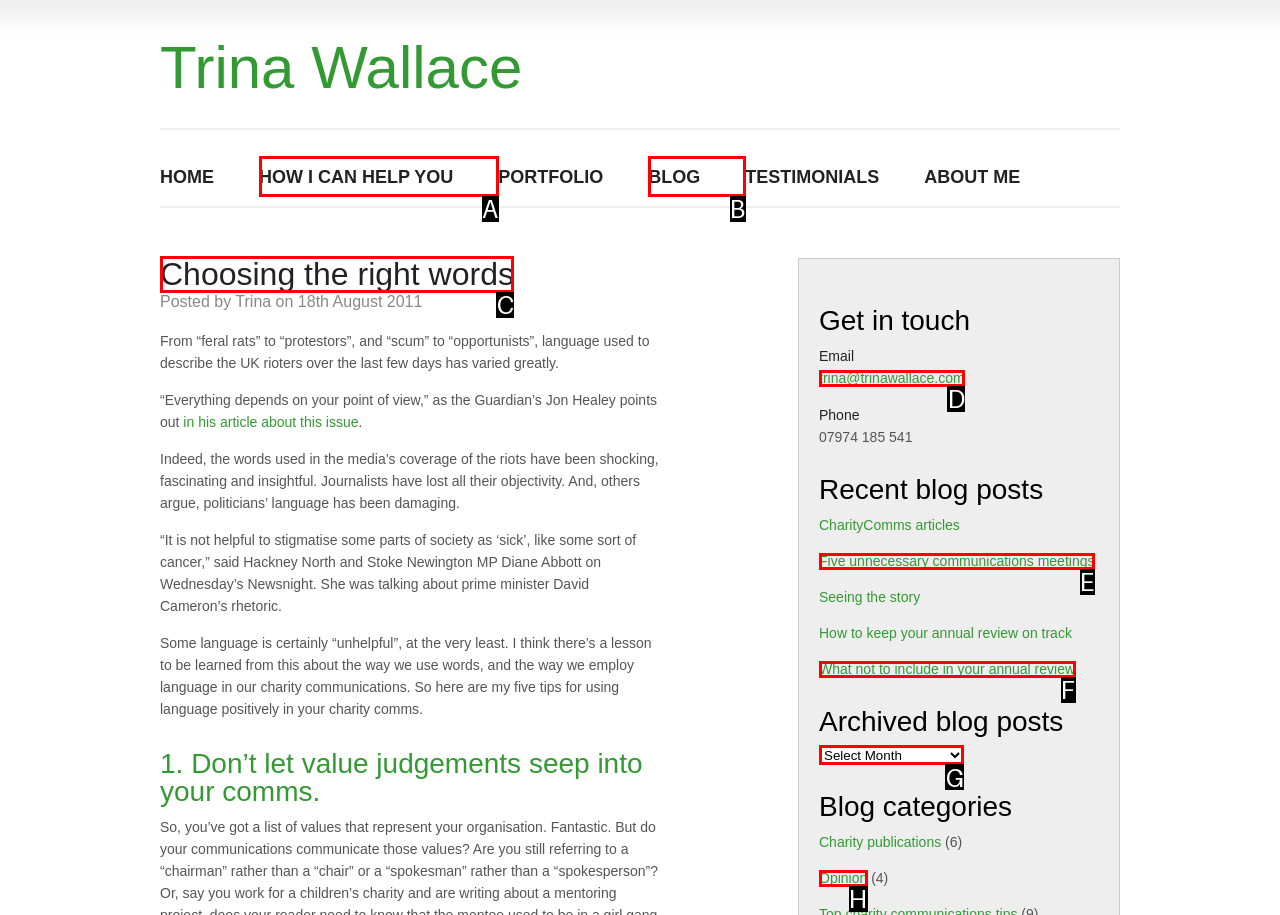For the instruction: Explore the archived blog posts, which HTML element should be clicked?
Respond with the letter of the appropriate option from the choices given.

G